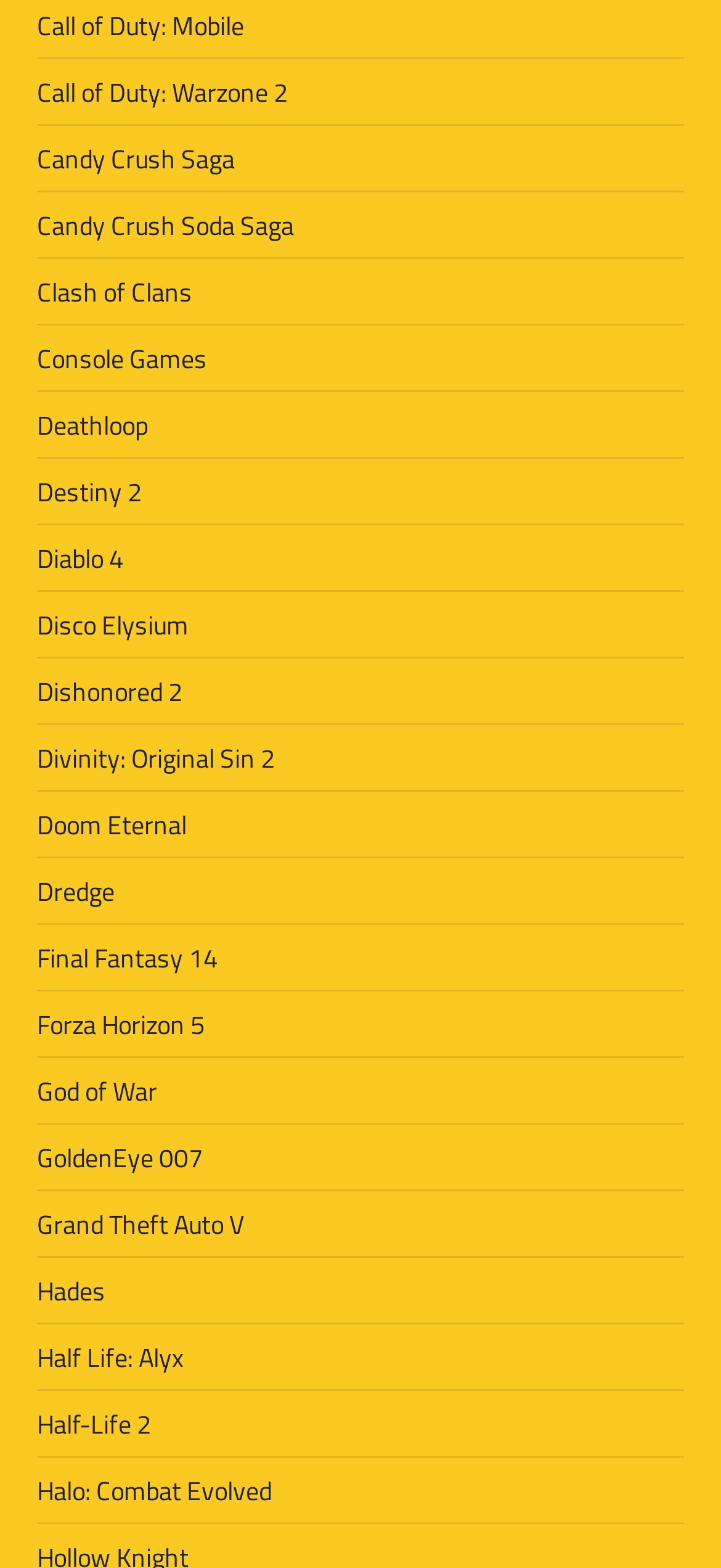Is there a game called 'Candy Crush' on this webpage?
Respond with a short answer, either a single word or a phrase, based on the image.

Yes